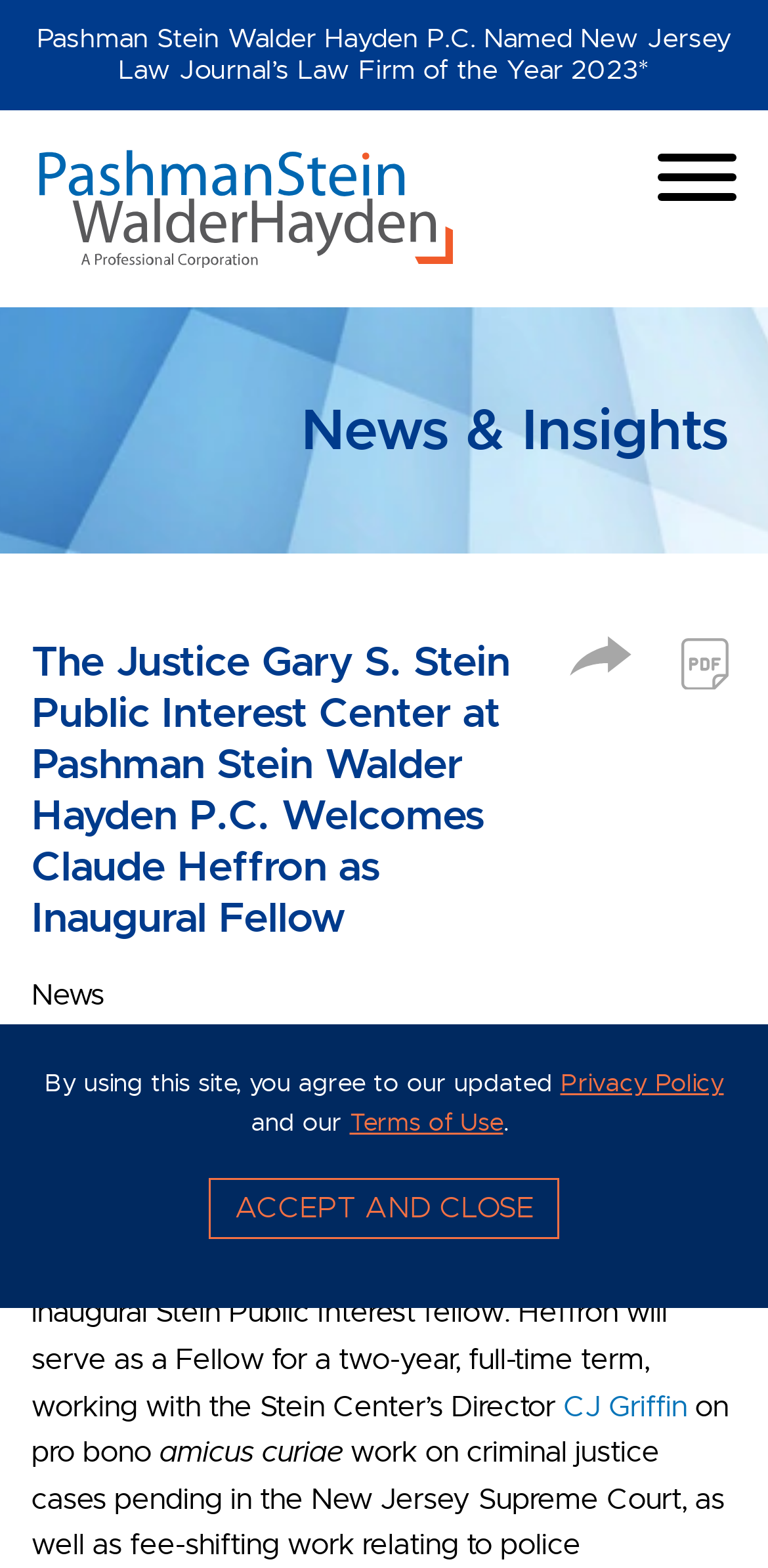Please identify the bounding box coordinates of the element's region that should be clicked to execute the following instruction: "Share the news". The bounding box coordinates must be four float numbers between 0 and 1, i.e., [left, top, right, bottom].

[0.741, 0.414, 0.823, 0.436]